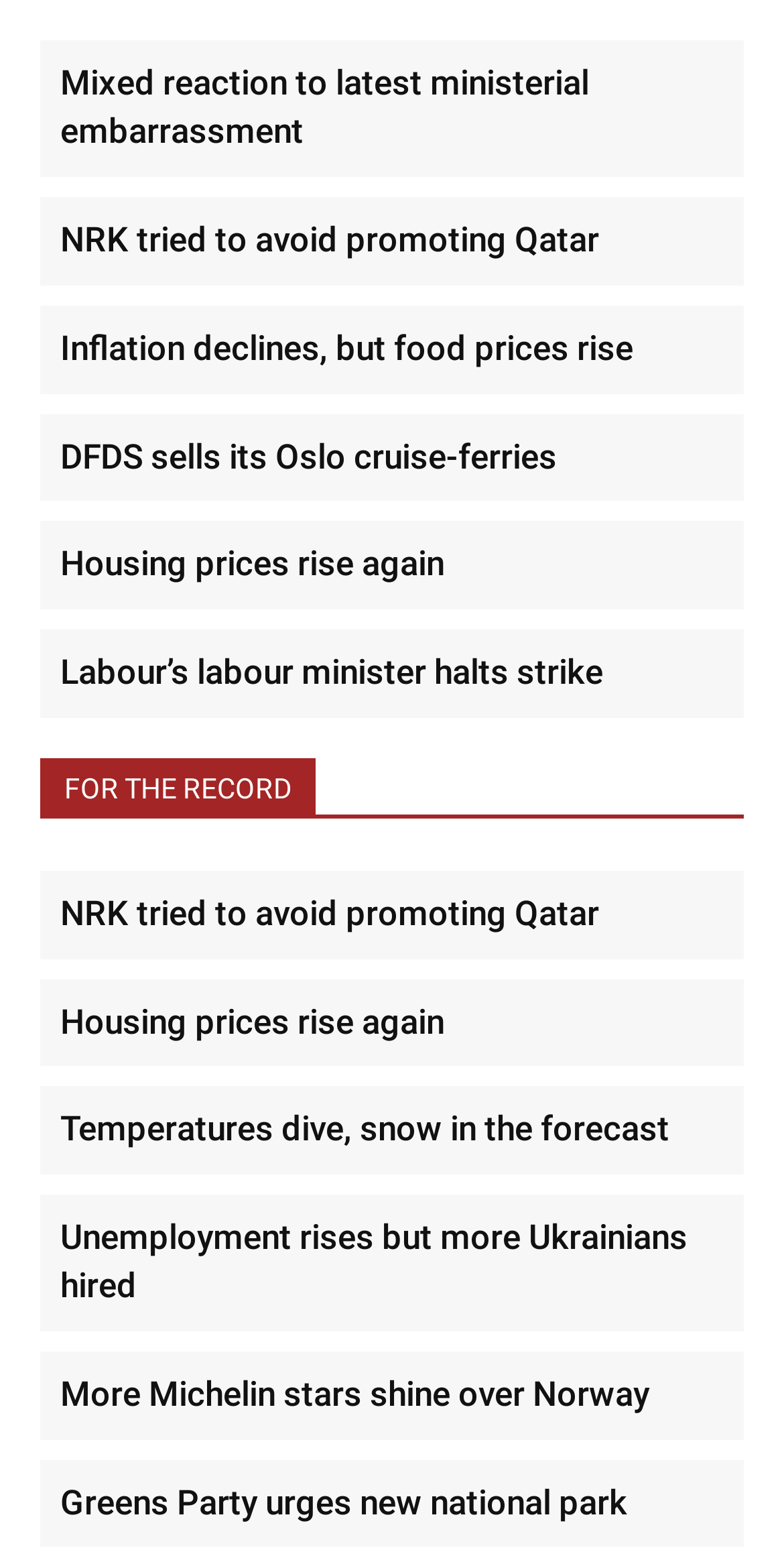What is the common theme among the news articles on this webpage?
Based on the screenshot, provide a one-word or short-phrase response.

News from Norway